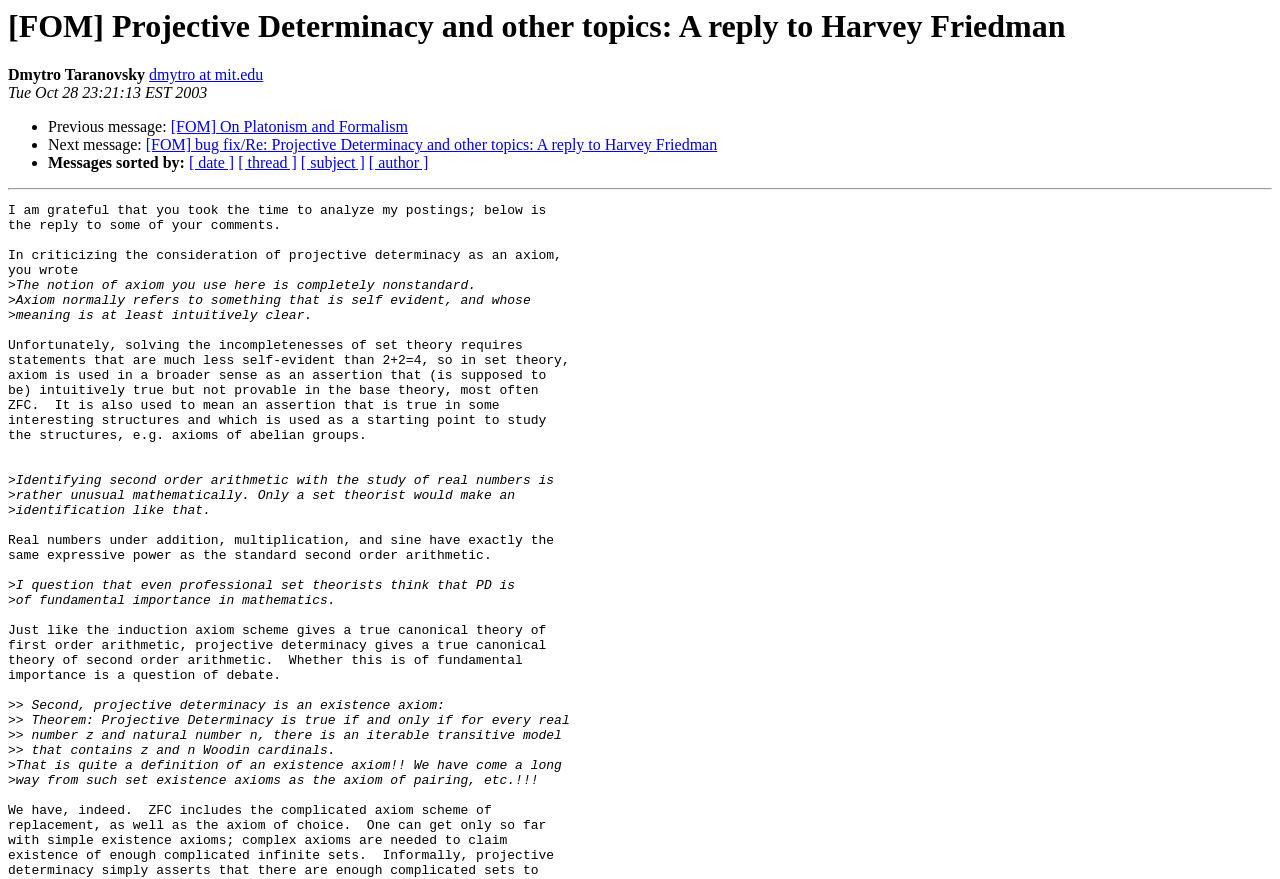What is the purpose of the axiom in set theory?
Answer the question with a single word or phrase, referring to the image.

to be intuitively true but not provable in the base theory